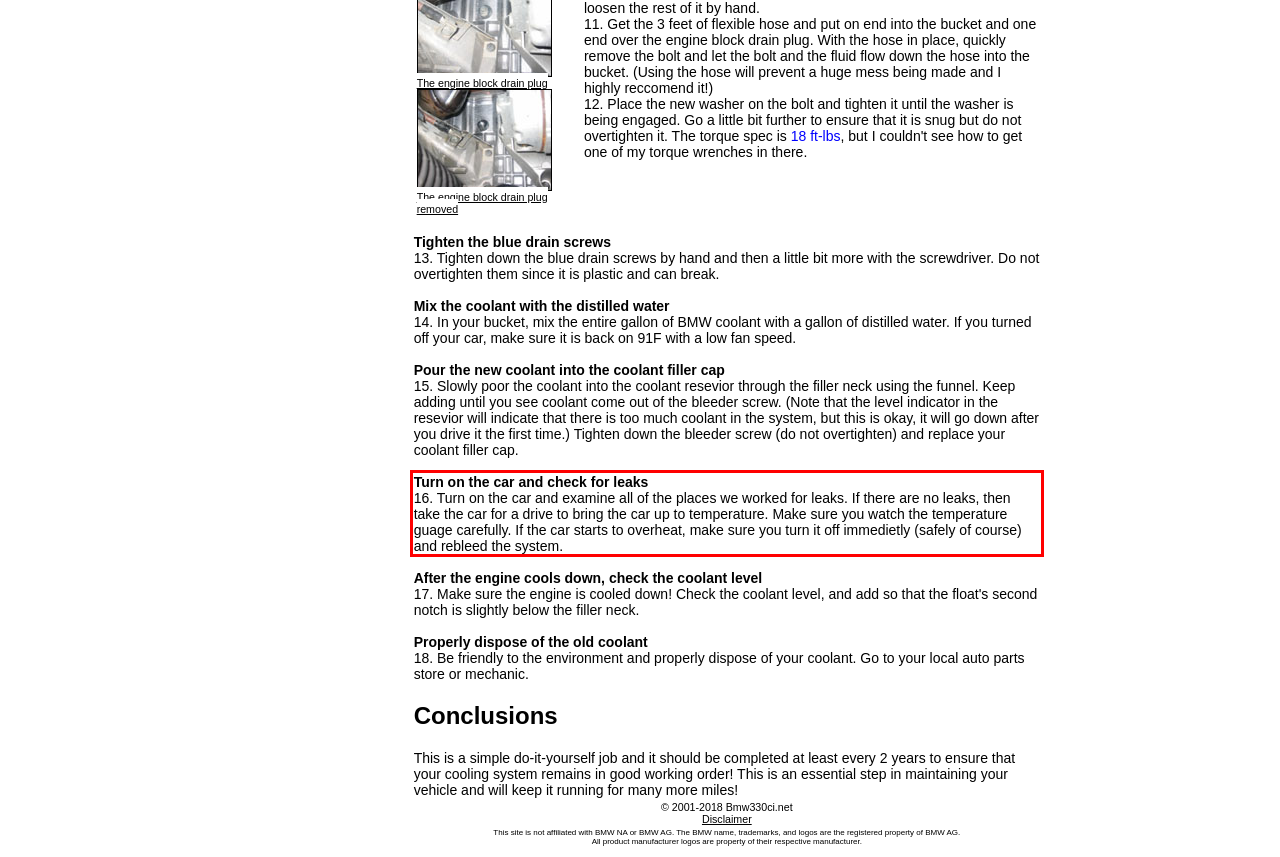Using the provided screenshot of a webpage, recognize the text inside the red rectangle bounding box by performing OCR.

Turn on the car and check for leaks 16. Turn on the car and examine all of the places we worked for leaks. If there are no leaks, then take the car for a drive to bring the car up to temperature. Make sure you watch the temperature guage carefully. If the car starts to overheat, make sure you turn it off immedietly (safely of course) and rebleed the system.